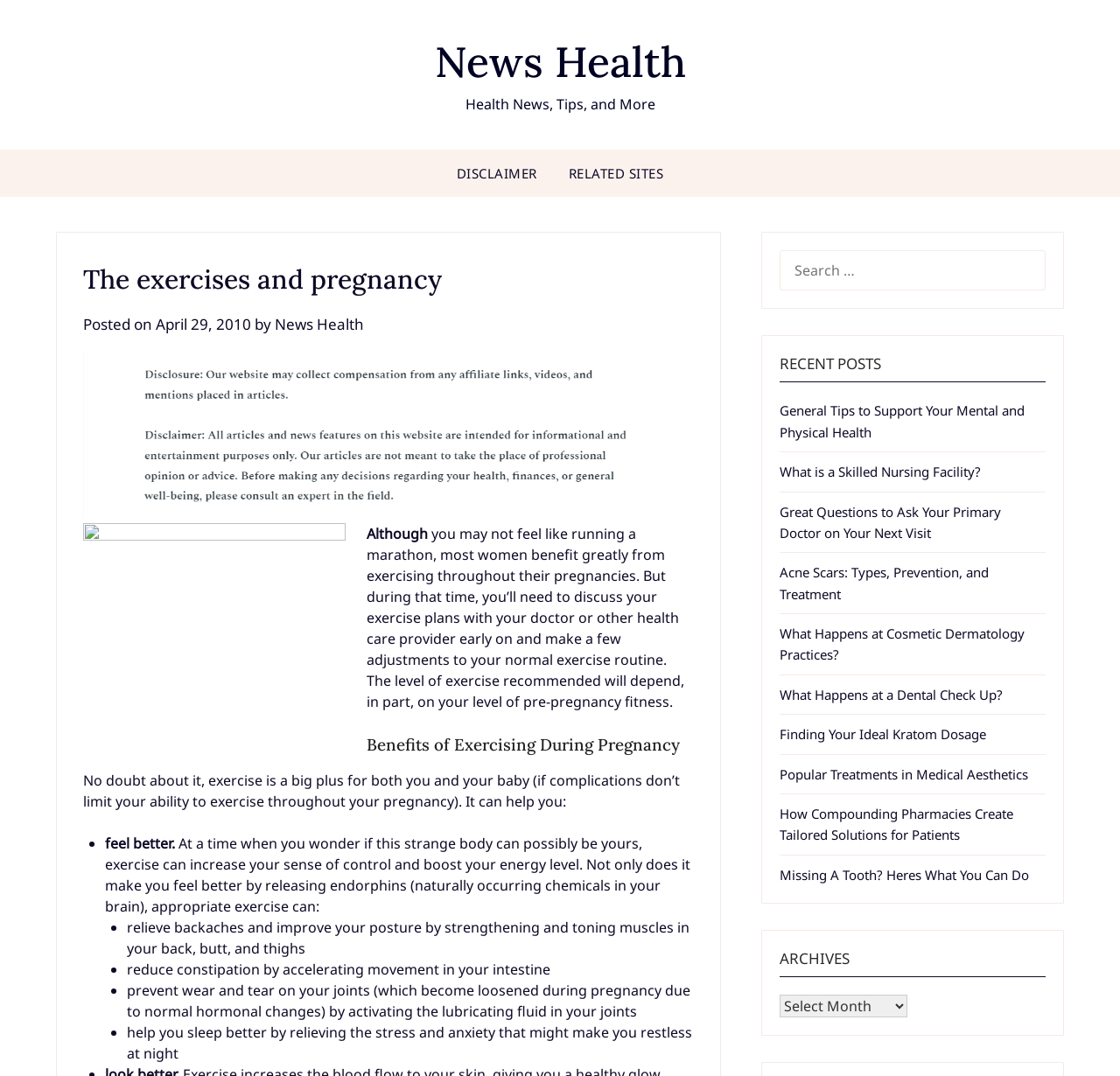Describe all significant elements and features of the webpage.

The webpage is about exercising during pregnancy, with the main title "The exercises and pregnancy" at the top. Below the title, there is a header section with links to "News Health" and a disclaimer. 

On the left side of the page, there is a large section dedicated to the article. The article starts with a brief introduction, followed by a heading "Benefits of Exercising During Pregnancy". The introduction explains the importance of discussing exercise plans with a doctor during pregnancy. 

Below the introduction, there is a list of benefits of exercising during pregnancy, including feeling better, relieving backaches, reducing constipation, preventing wear and tear on joints, and helping with sleep. Each benefit is marked with a bullet point.

On the right side of the page, there is a search bar with a label "SEARCH FOR:". Below the search bar, there is a section titled "RECENT POSTS" with links to several recent articles on various health-related topics. 

At the bottom of the right side, there is a section titled "ARCHIVES" with a dropdown menu. There are two images on the page, one above the article and another below the article.